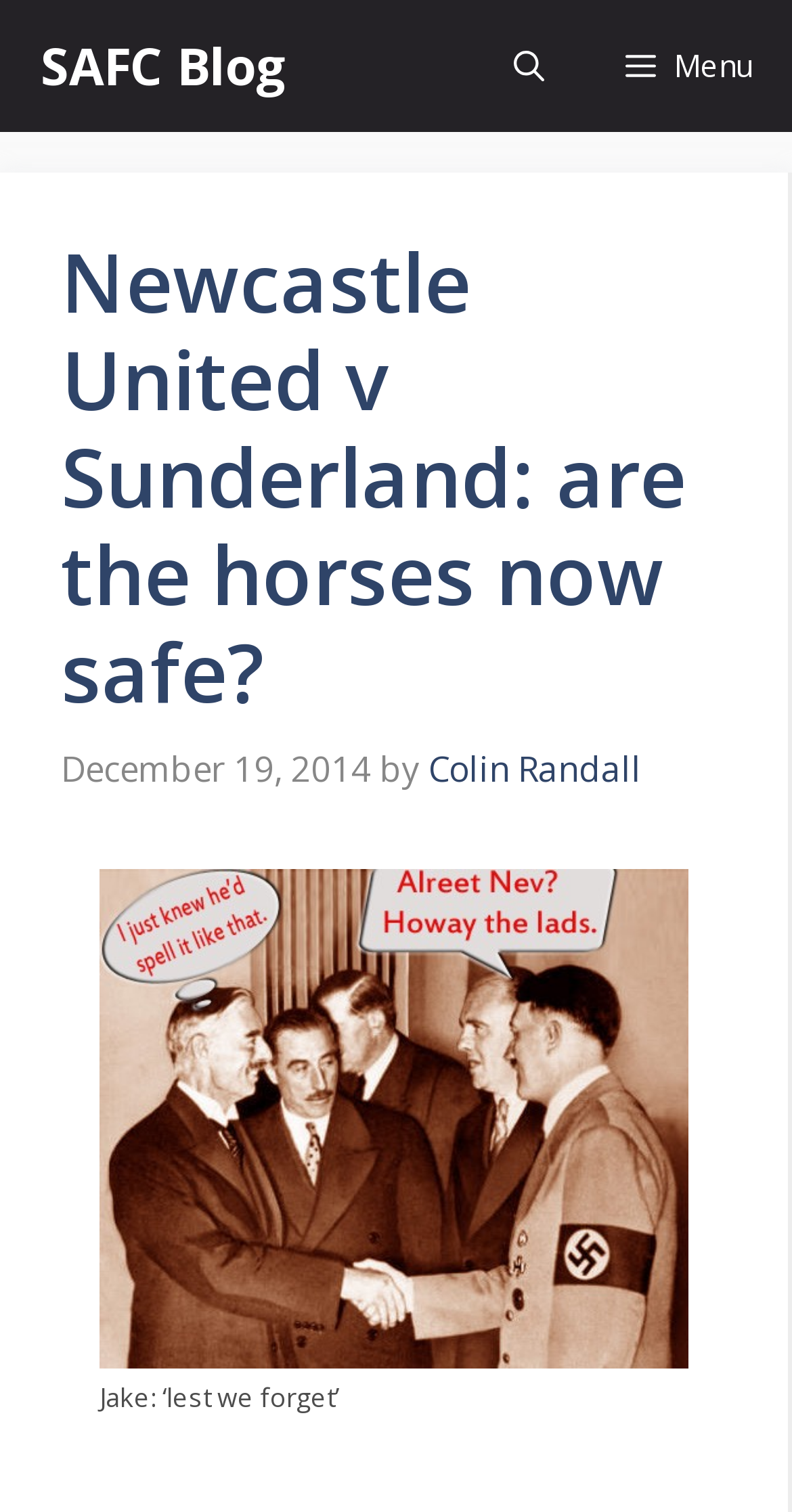Please extract the title of the webpage.

Newcastle United v Sunderland: are the horses now safe?